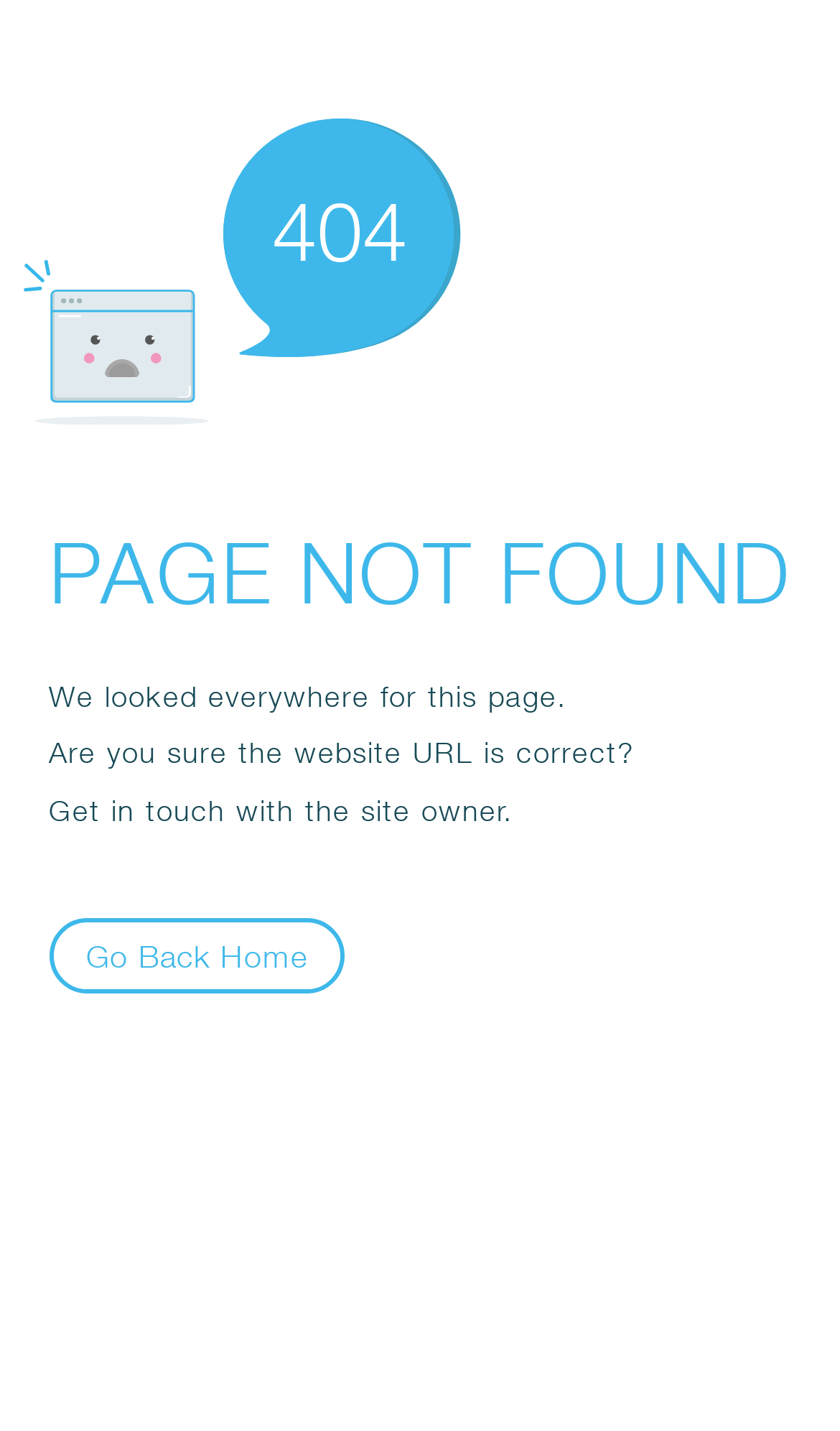How many sentences are there in the error message?
Make sure to answer the question with a detailed and comprehensive explanation.

There are four sentences in the error message: 'PAGE NOT FOUND', 'We looked everywhere for this page.', 'Are you sure the website URL is correct?', and 'Get in touch with the site owner.'